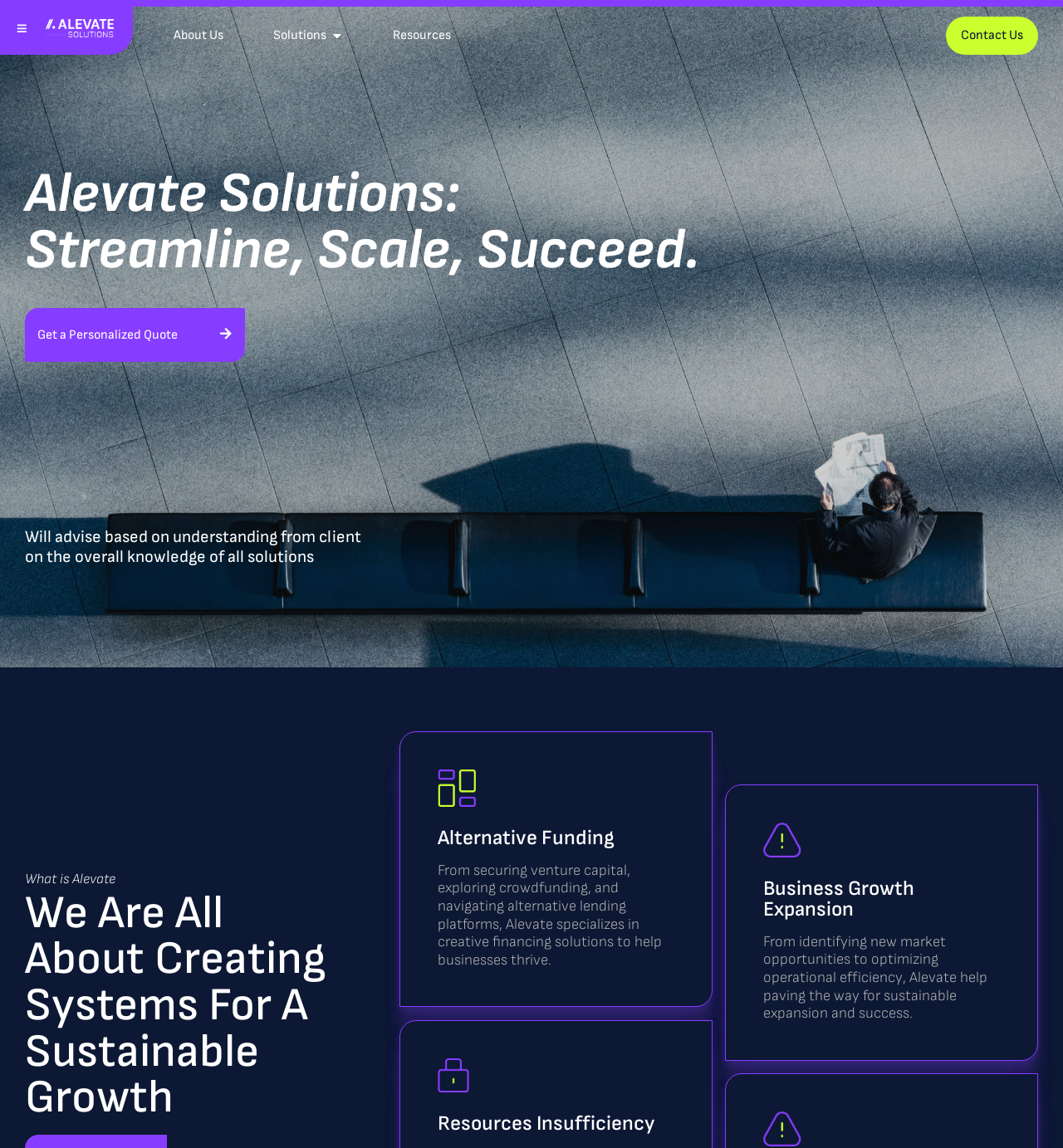Find and provide the bounding box coordinates for the UI element described with: "Resources".

[0.37, 0.024, 0.424, 0.039]